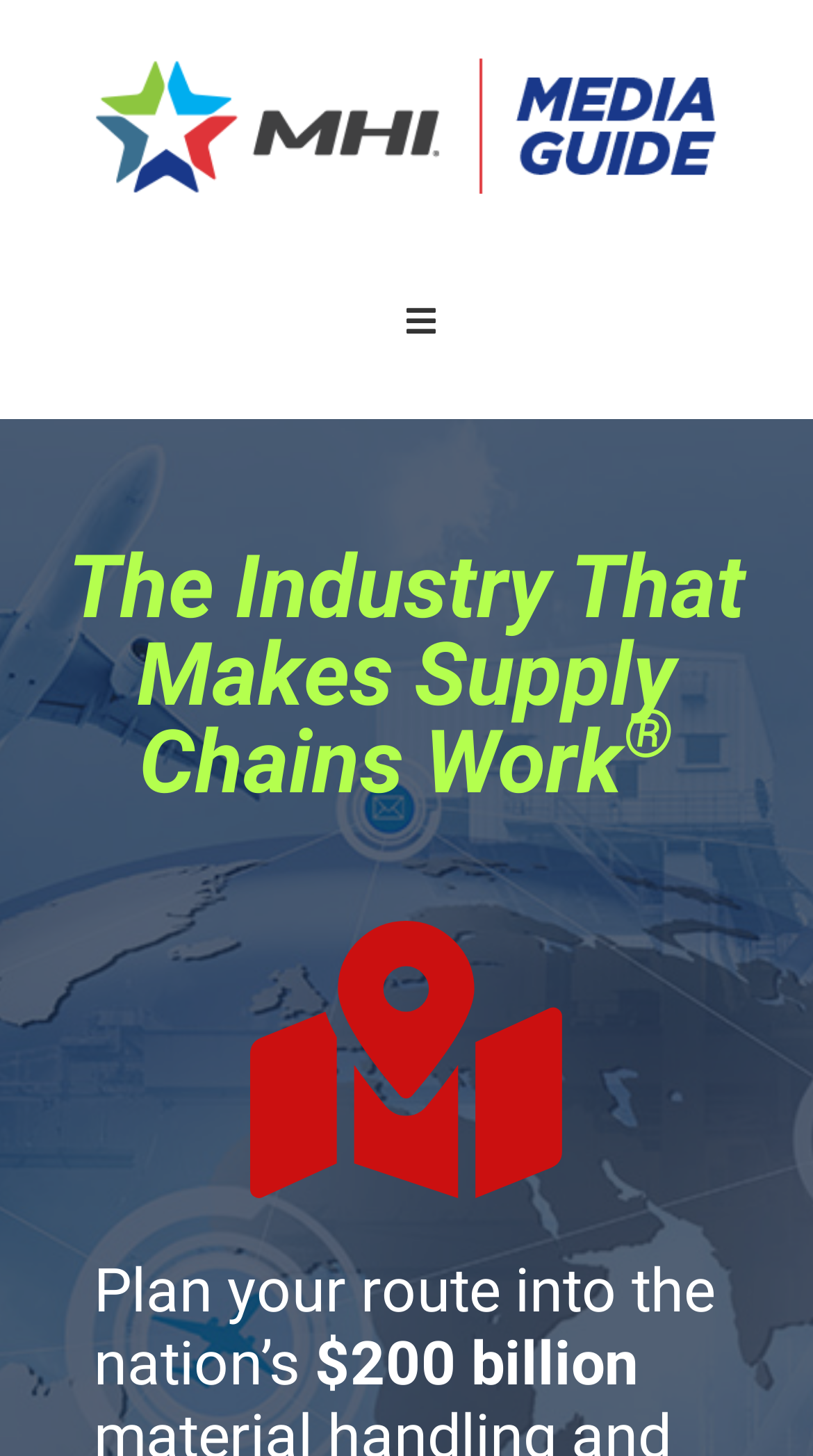What is the color of the background of the MHI Media Guide logo?
Look at the image and answer with only one word or phrase.

Unknown